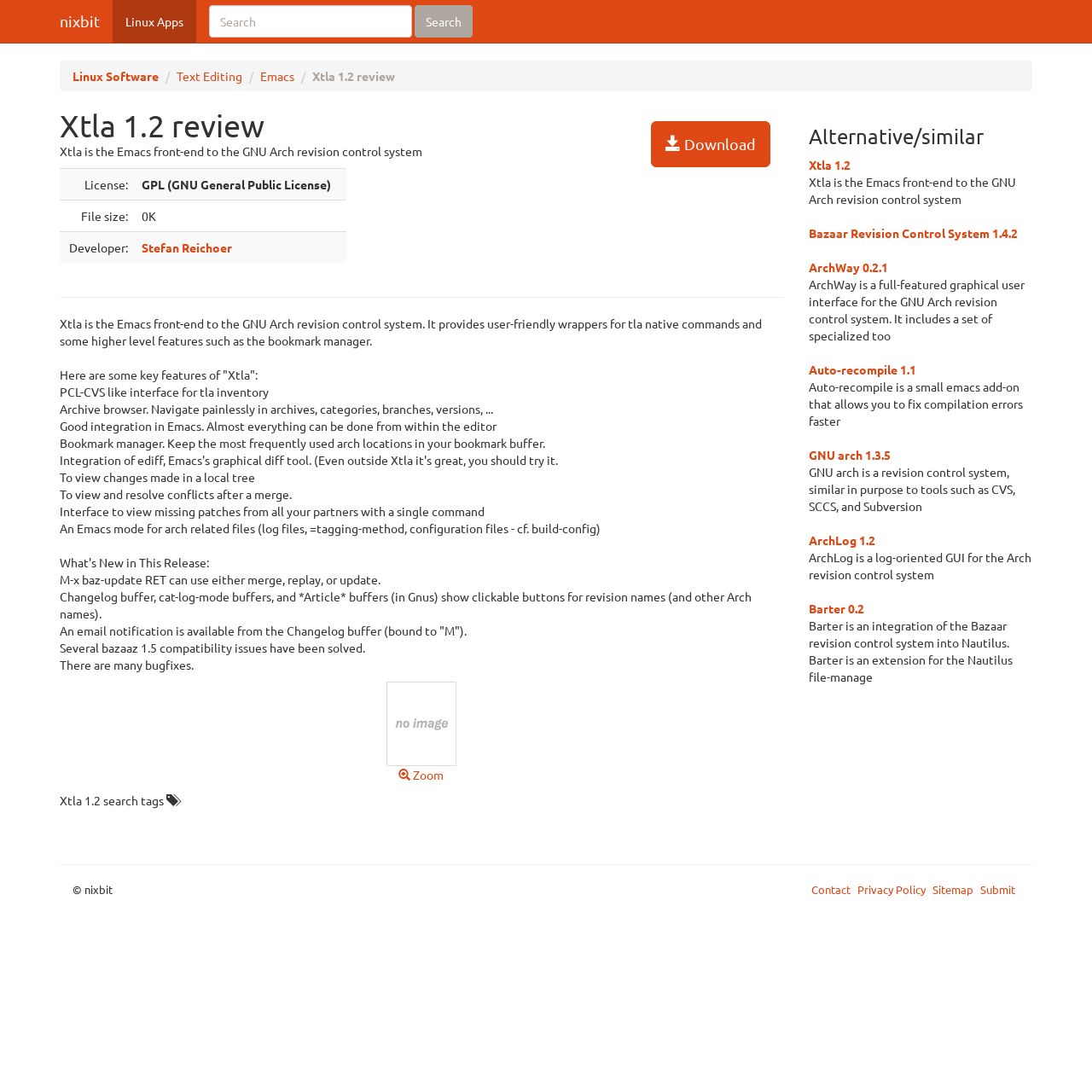Kindly provide the bounding box coordinates of the section you need to click on to fulfill the given instruction: "Download Xtla 1.2".

[0.596, 0.111, 0.705, 0.153]